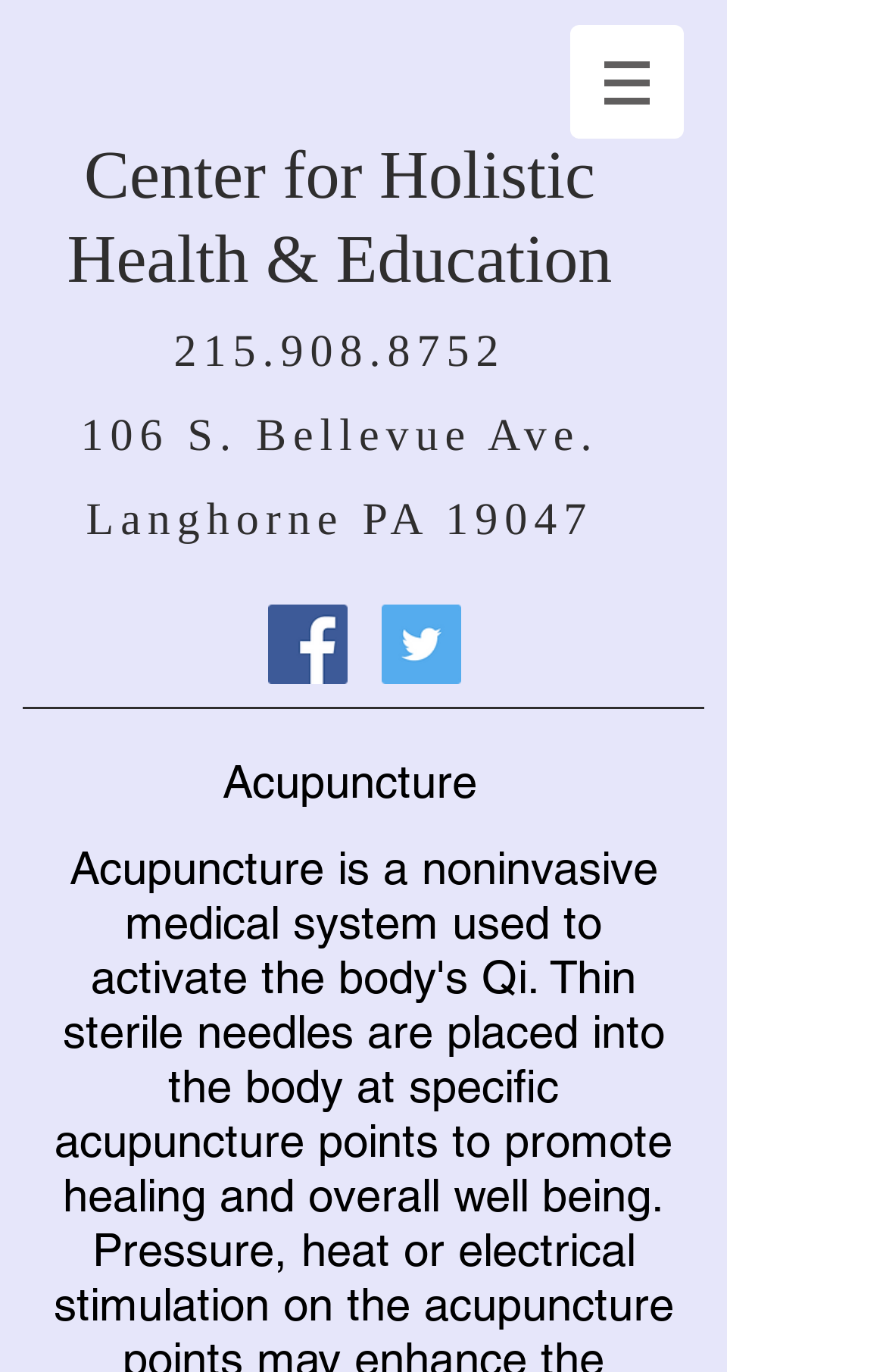Create a full and detailed caption for the entire webpage.

The webpage is about the Center for Holistic Health and Education, which offers acupuncture services in the Philadelphia Metro area. At the top of the page, there is a navigation menu labeled "Site" with a button that has a popup menu. To the right of the navigation menu, there is an image.

Below the navigation menu, there is a heading that displays the center's name, phone number, and address. The phone number is a clickable link. The address is broken down into three parts: "106 S. Bell", "vue Ave.", and "Langhorne PA 19047", each displayed on a separate line.

To the right of the center's information, there is a social bar with links to the center's Facebook and Twitter pages, each represented by an icon.

Further down the page, there is a heading that reads "Acupuncture", which suggests that the page may provide more information about this service offered by the center.